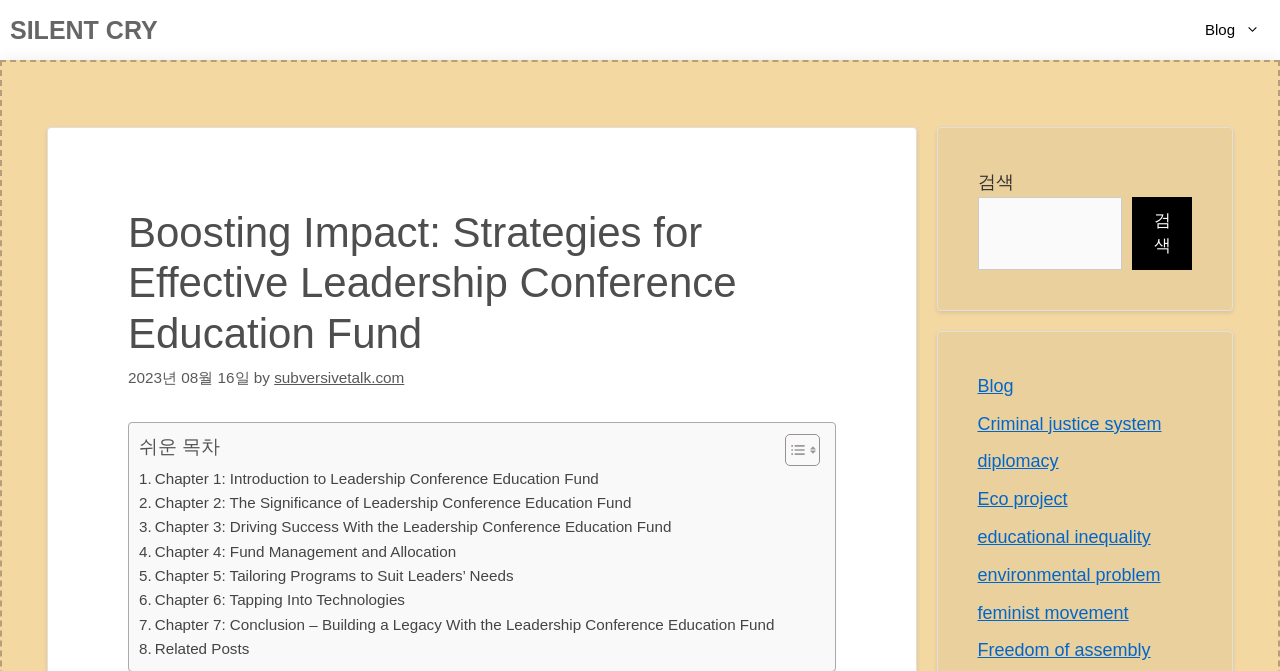Please extract the webpage's main title and generate its text content.

Boosting Impact: Strategies for Effective Leadership Conference Education Fund